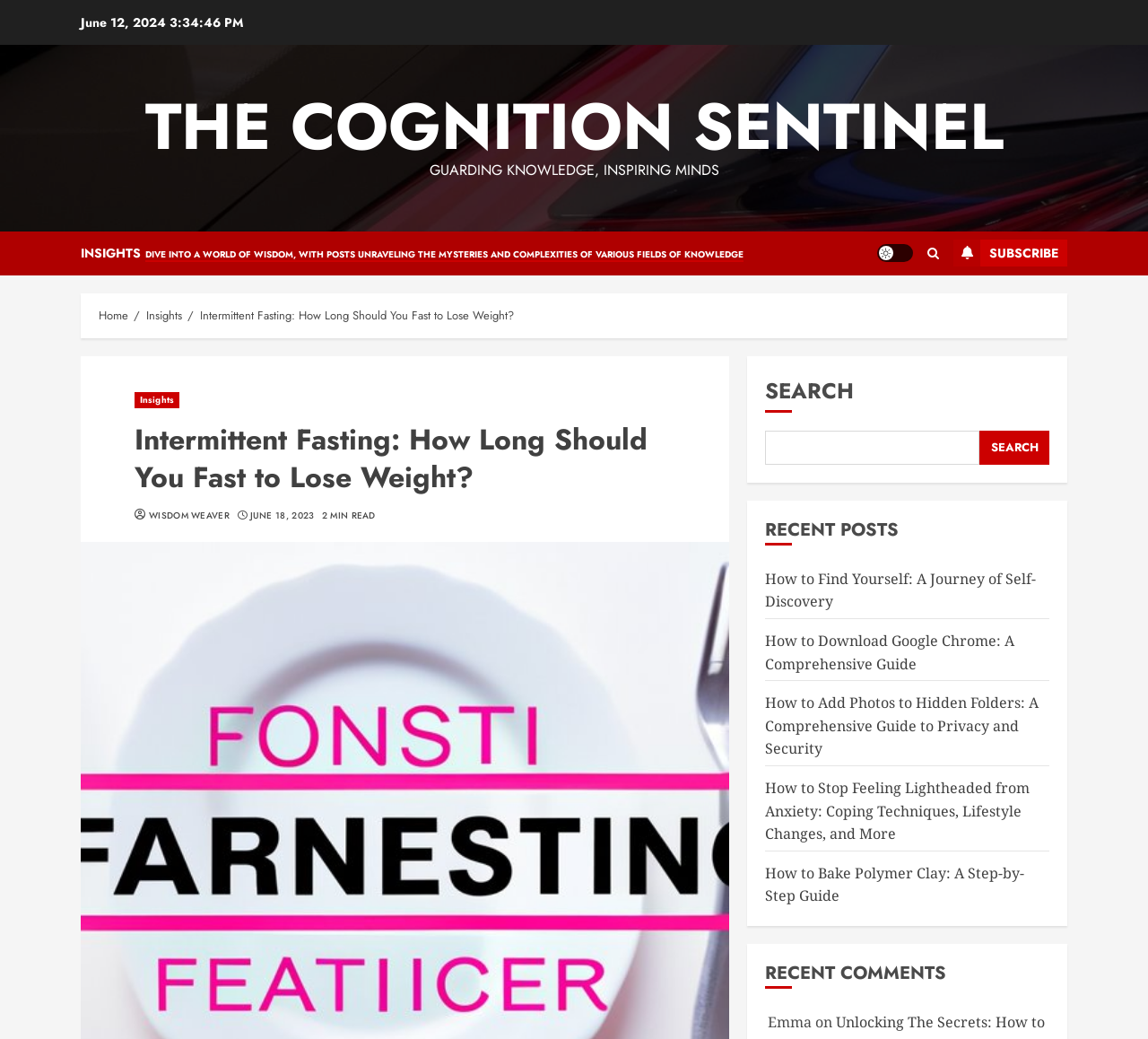Could you find the bounding box coordinates of the clickable area to complete this instruction: "View recent posts"?

[0.667, 0.499, 0.914, 0.525]